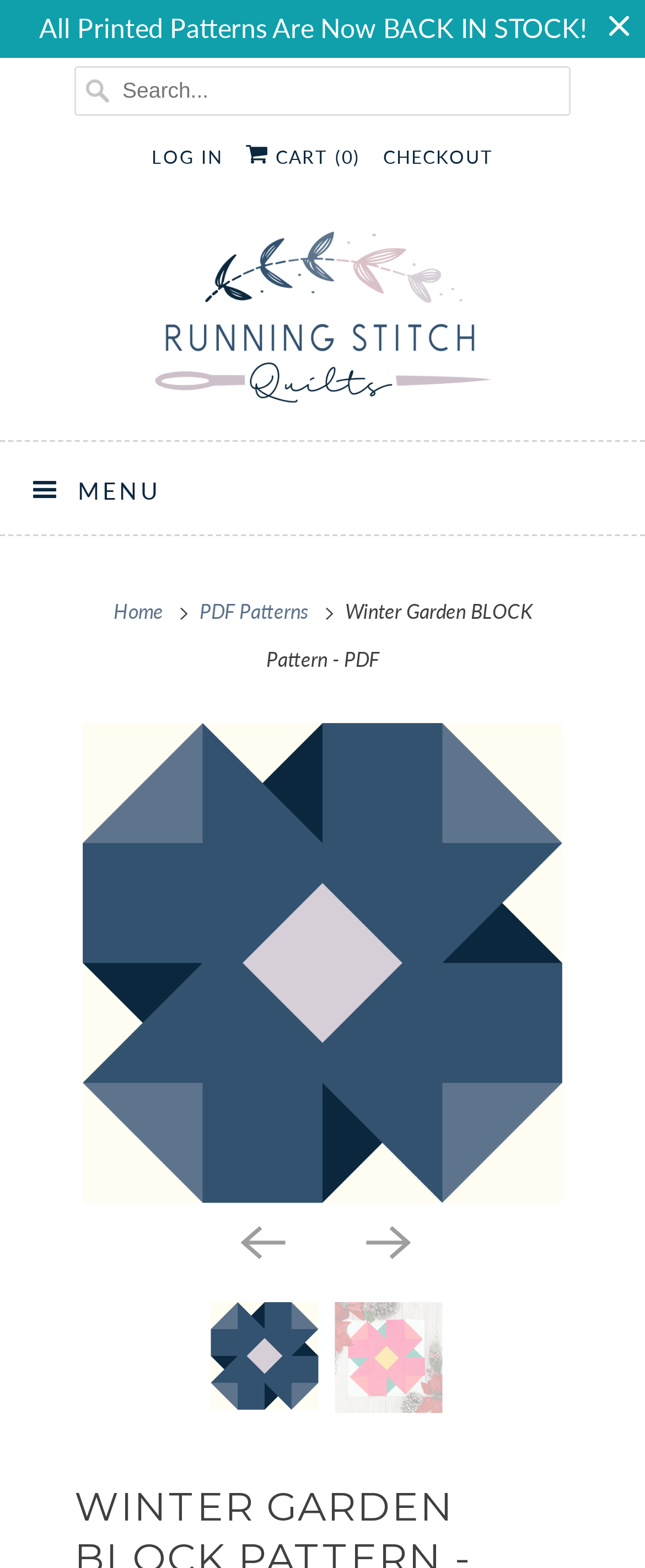Determine the bounding box coordinates of the section I need to click to execute the following instruction: "Go to the home page". Provide the coordinates as four float numbers between 0 and 1, i.e., [left, top, right, bottom].

[0.176, 0.382, 0.26, 0.398]